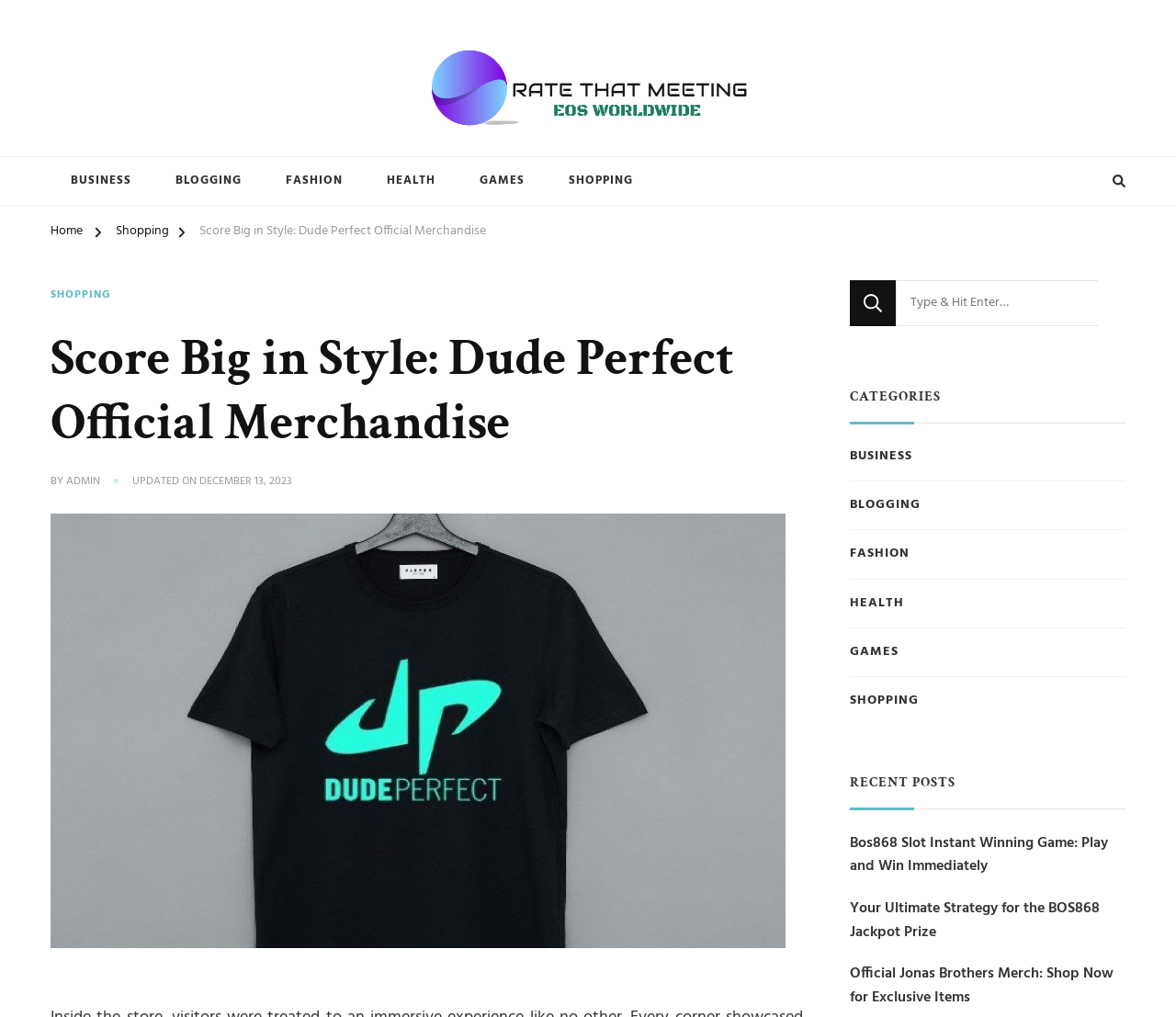Locate the bounding box coordinates of the clickable area to execute the instruction: "Search for something". Provide the coordinates as four float numbers between 0 and 1, represented as [left, top, right, bottom].

[0.723, 0.275, 0.934, 0.32]